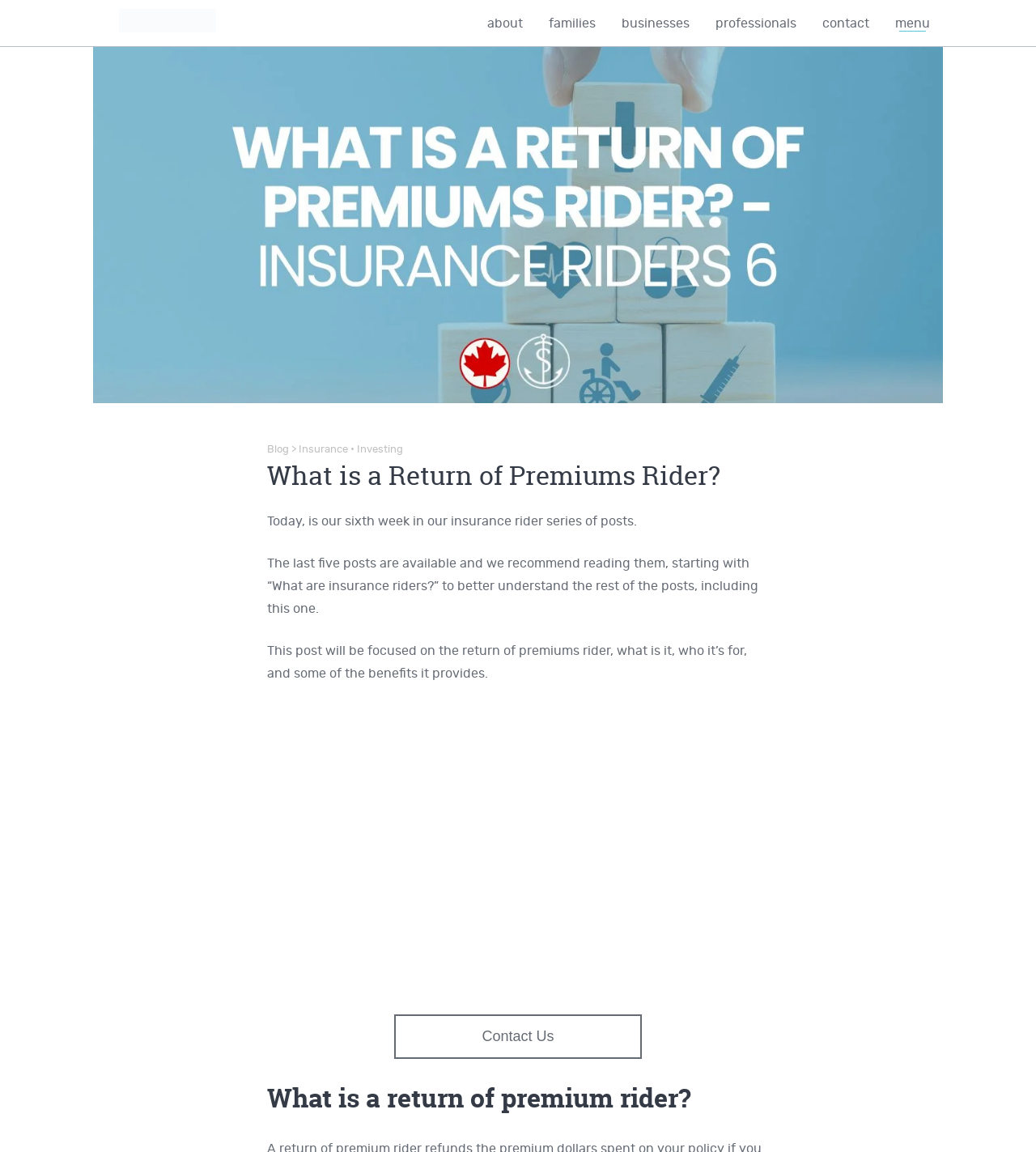Based on the element description: "Businesses", identify the bounding box coordinates for this UI element. The coordinates must be four float numbers between 0 and 1, listed as [left, top, right, bottom].

[0.6, 0.014, 0.666, 0.026]